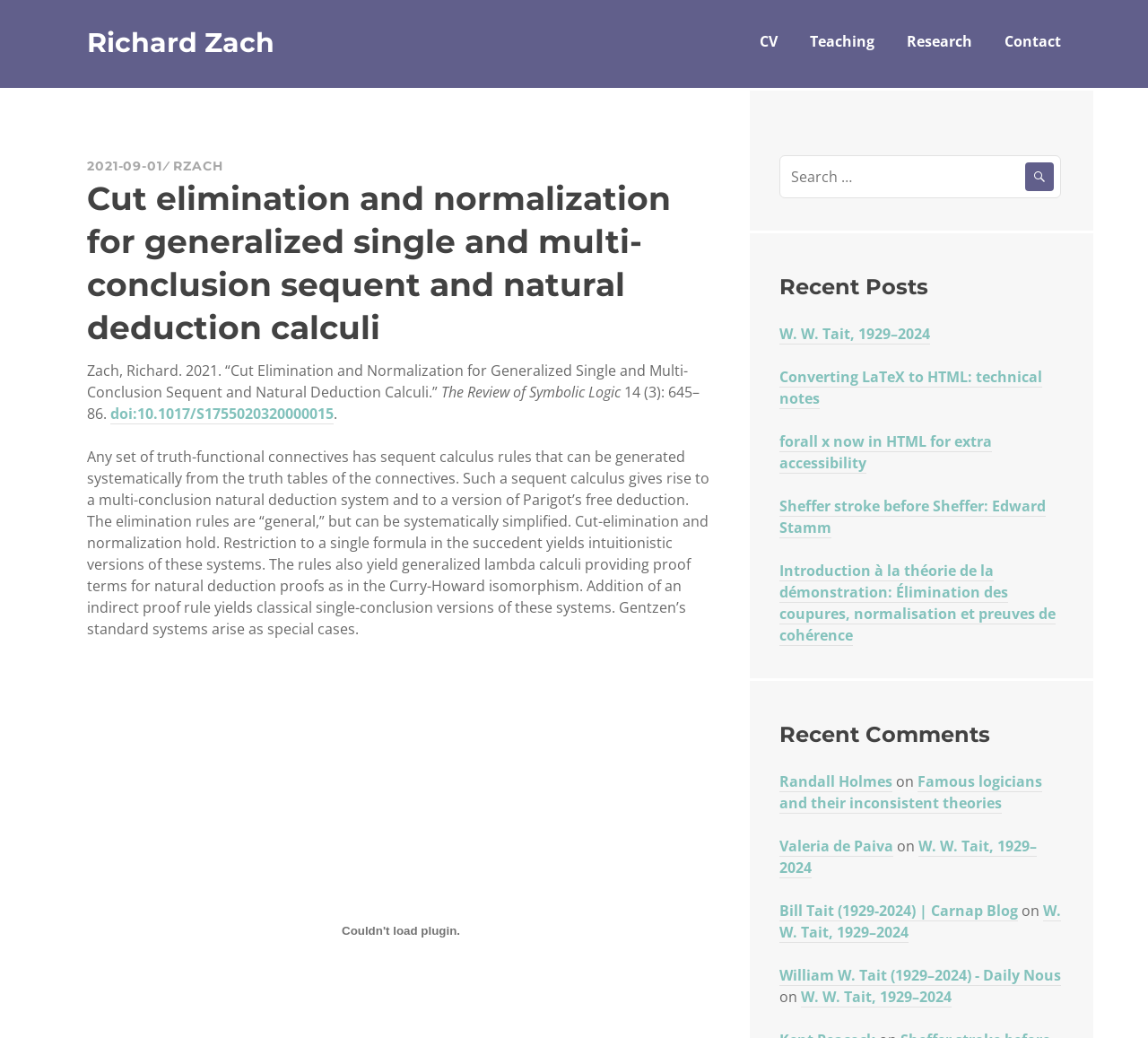What is the title of the paper?
Look at the image and respond with a one-word or short-phrase answer.

Cut Elimination and Normalization for Generalized Single and Multi-Conclusion Sequent and Natural Deduction Calculi